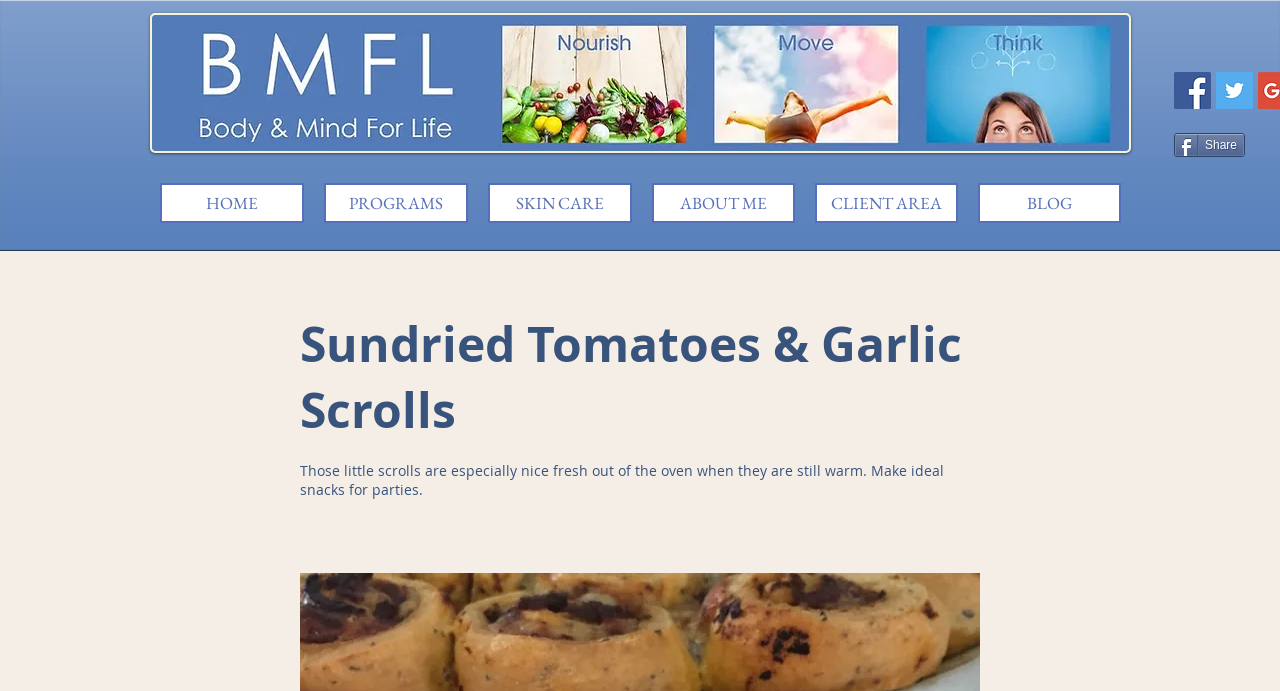Use the information in the screenshot to answer the question comprehensively: What is the purpose of the scrolls?

According to the StaticText element, the scrolls are especially nice fresh out of the oven when they are still warm, and they make ideal snacks for parties.